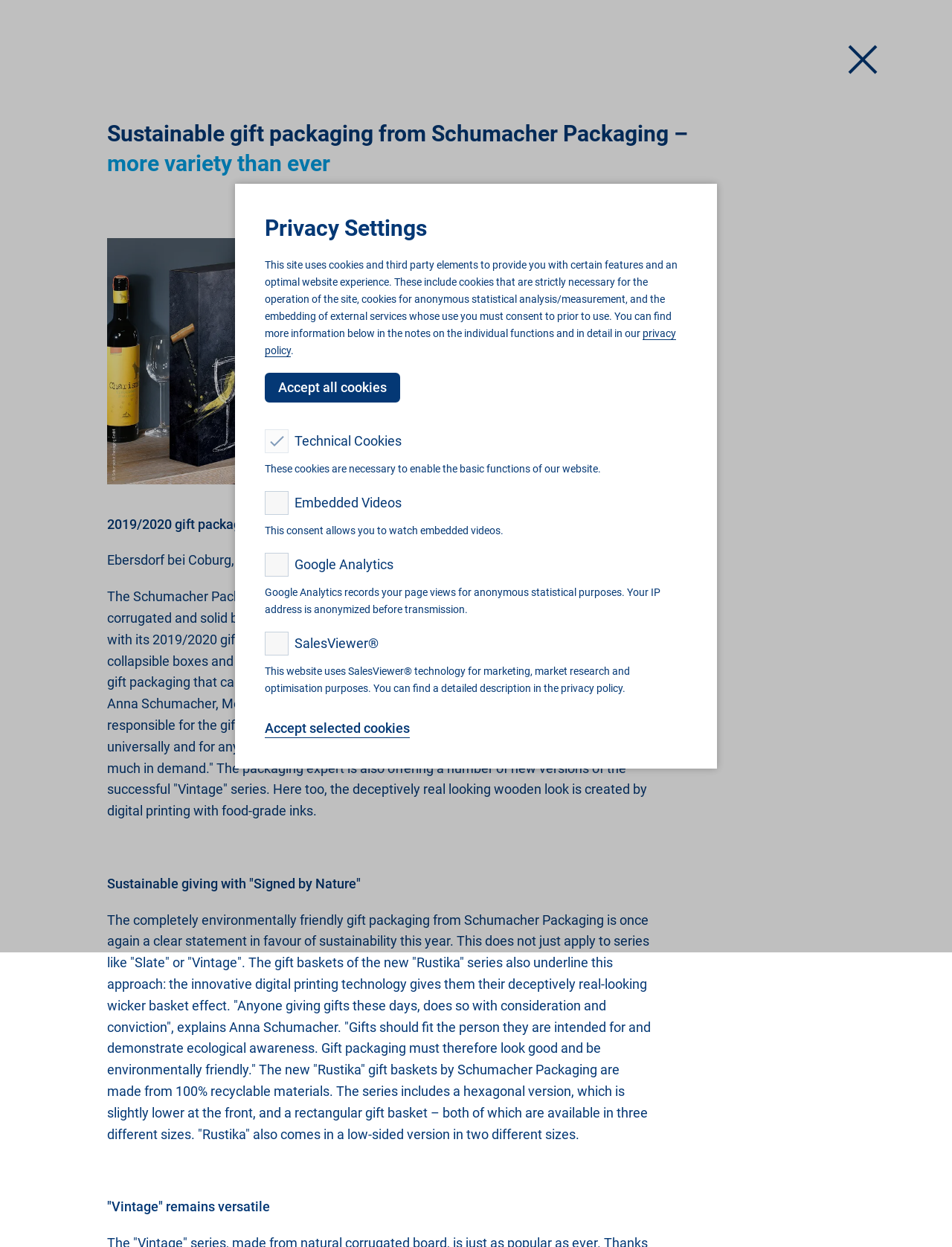Extract the bounding box for the UI element that matches this description: "aria-label="Layer close"".

[0.891, 0.03, 0.922, 0.066]